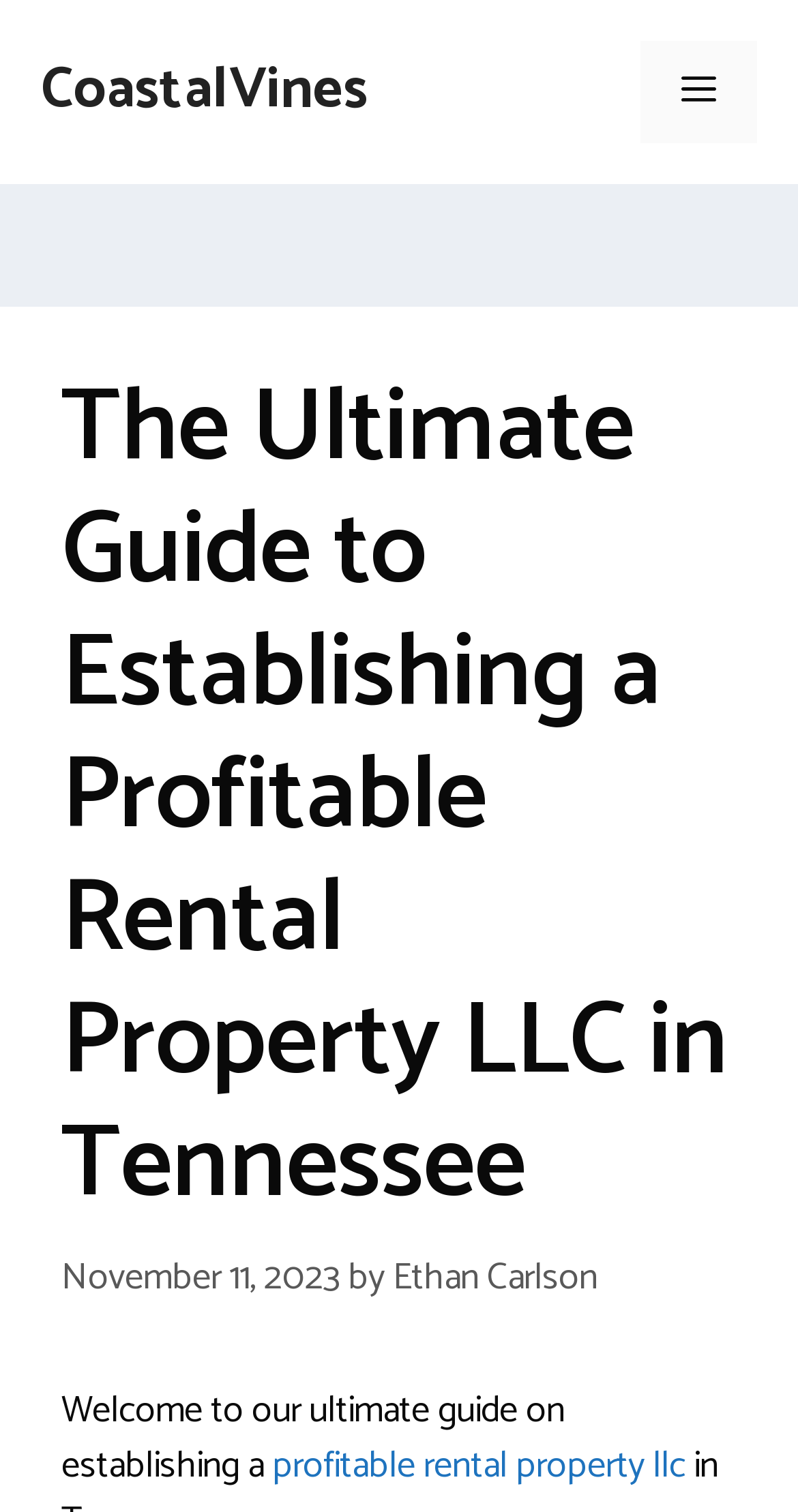Give the bounding box coordinates for the element described as: "Menu".

[0.803, 0.027, 0.949, 0.095]